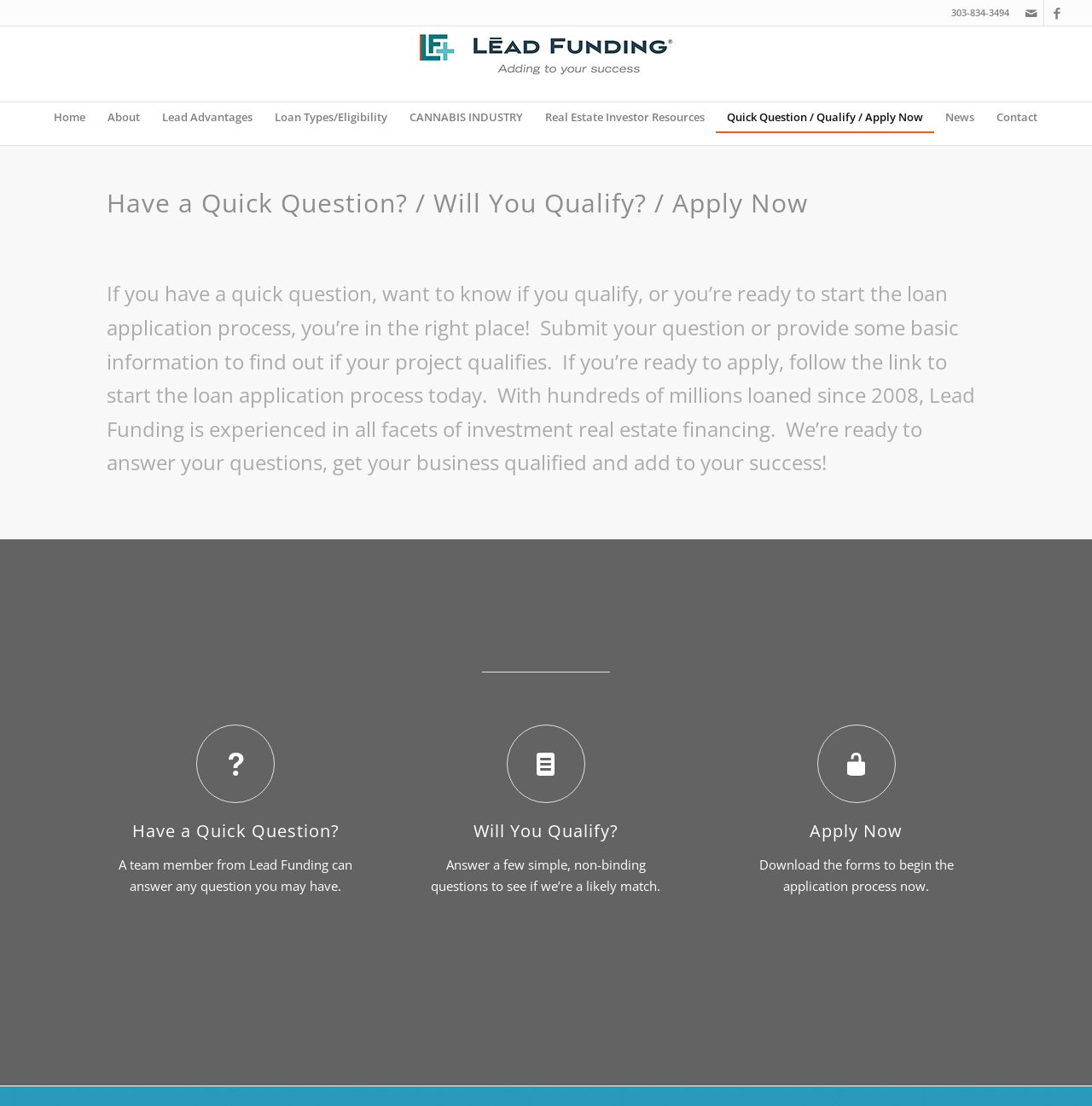Please find the bounding box coordinates of the element's region to be clicked to carry out this instruction: "Visit our Facebook page".

[0.957, 0.0, 0.98, 0.023]